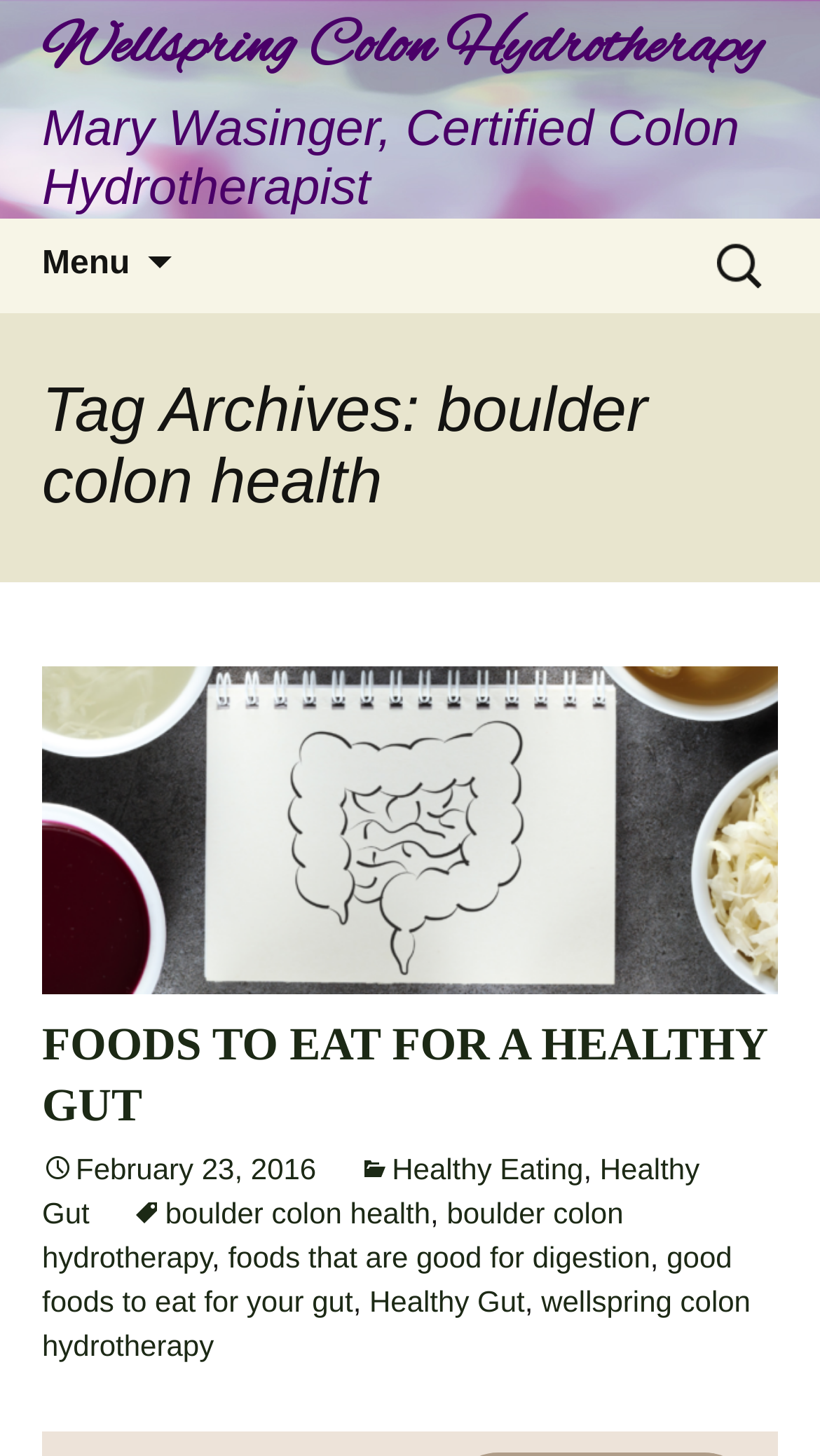What is the date of the article 'FOODS TO EAT FOR A HEALTHY GUT'?
Please provide a single word or phrase answer based on the image.

February 23, 2016